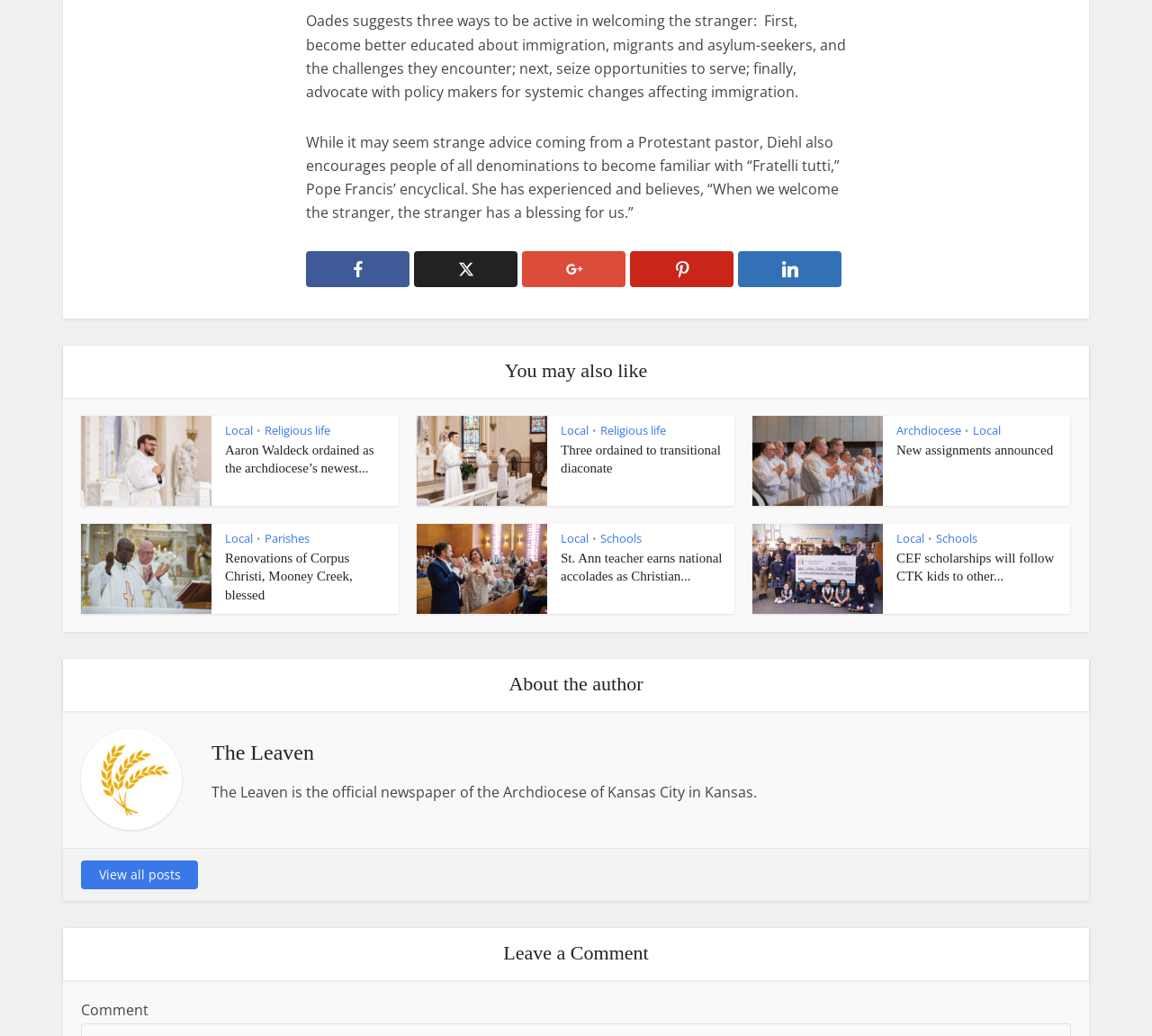Provide the bounding box coordinates of the area you need to click to execute the following instruction: "Click on the 'Local' link".

[0.195, 0.408, 0.22, 0.423]